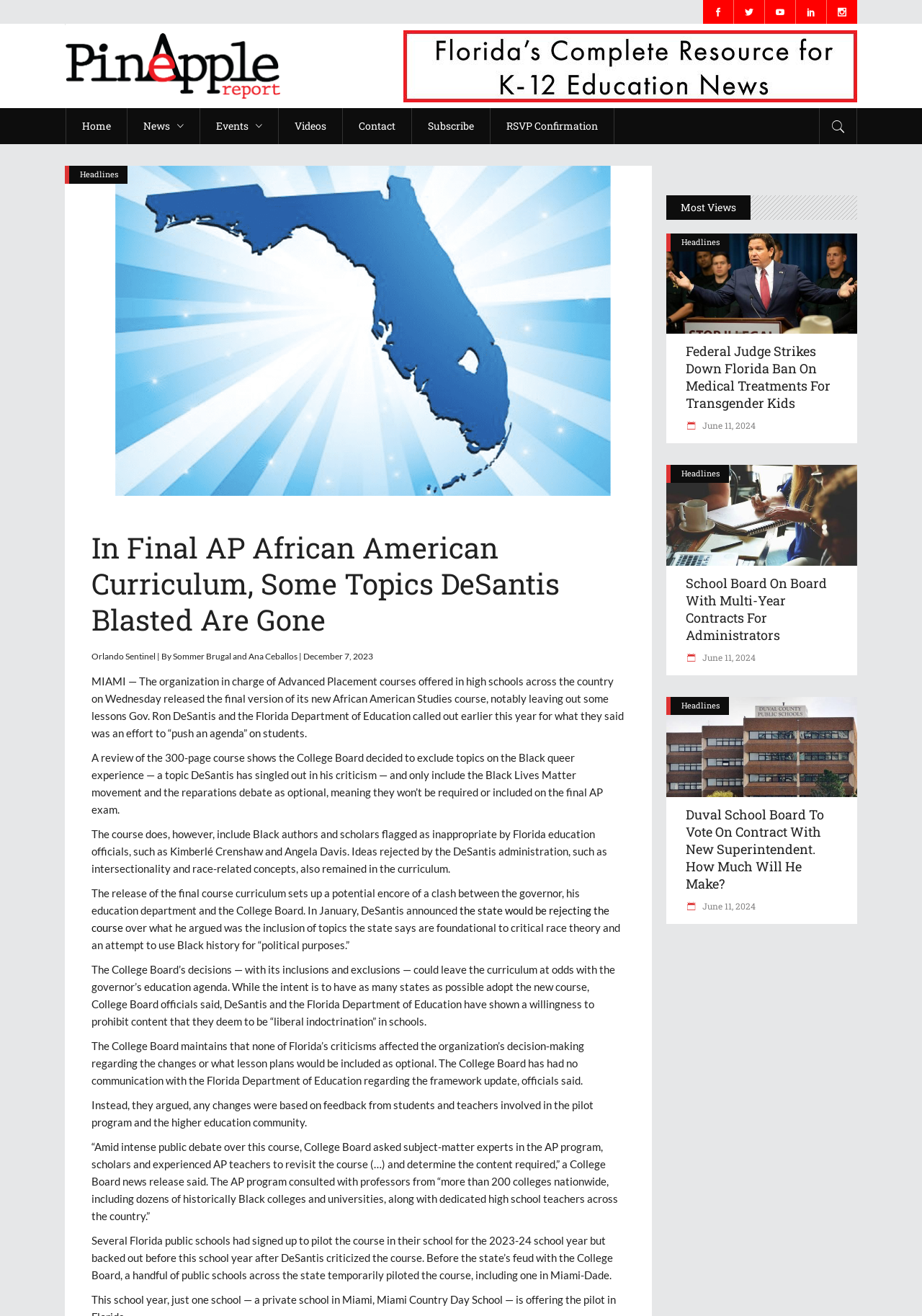What is the title of the main article?
Refer to the image and provide a one-word or short phrase answer.

In Final AP African American Curriculum, Some Topics DeSantis Blasted Are Gone